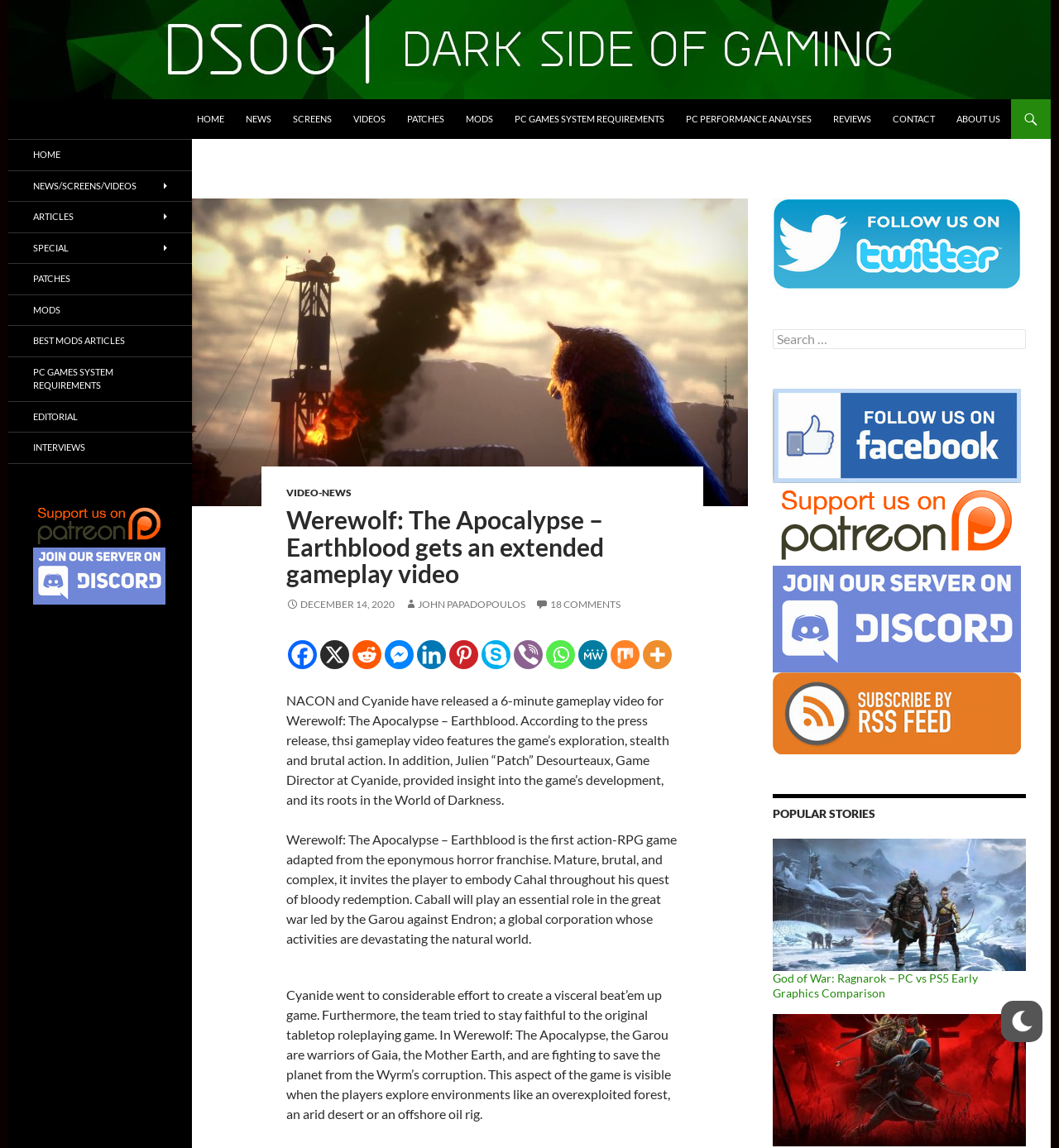Please pinpoint the bounding box coordinates for the region I should click to adhere to this instruction: "View Werewolf: The Apocalypse - Earthblood screenshot".

[0.181, 0.173, 0.706, 0.441]